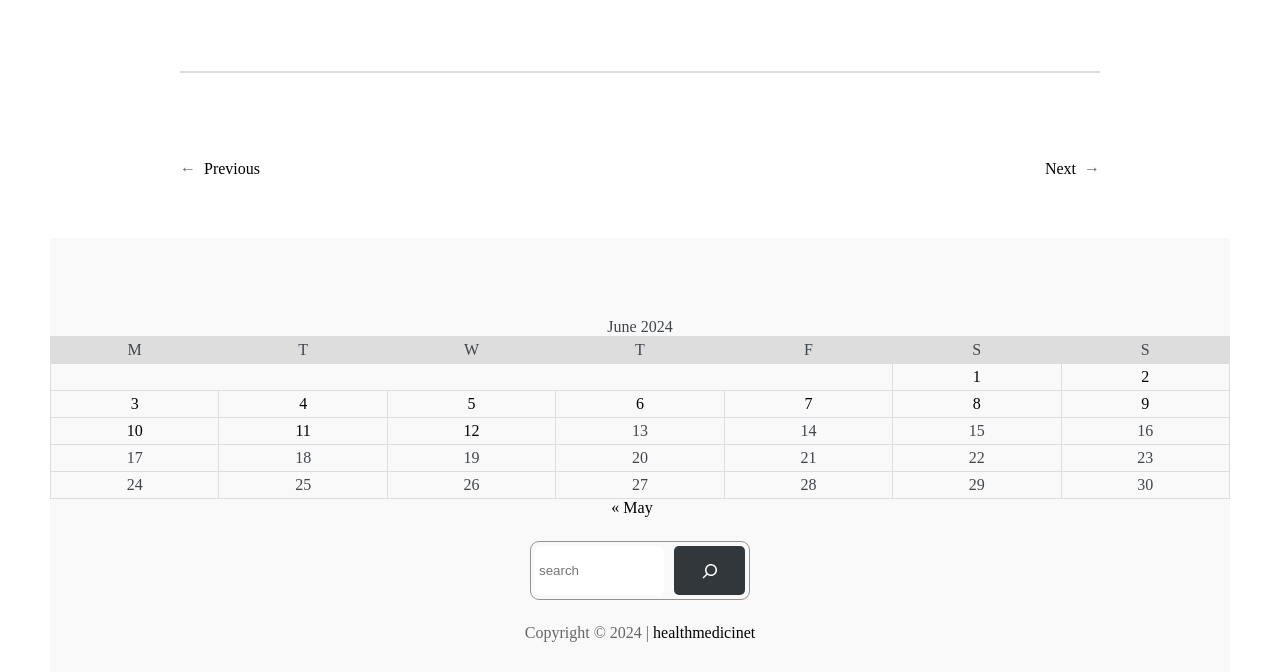Give a concise answer of one word or phrase to the question: 
What is the purpose of the 'Previous' and 'Next' links?

To navigate months